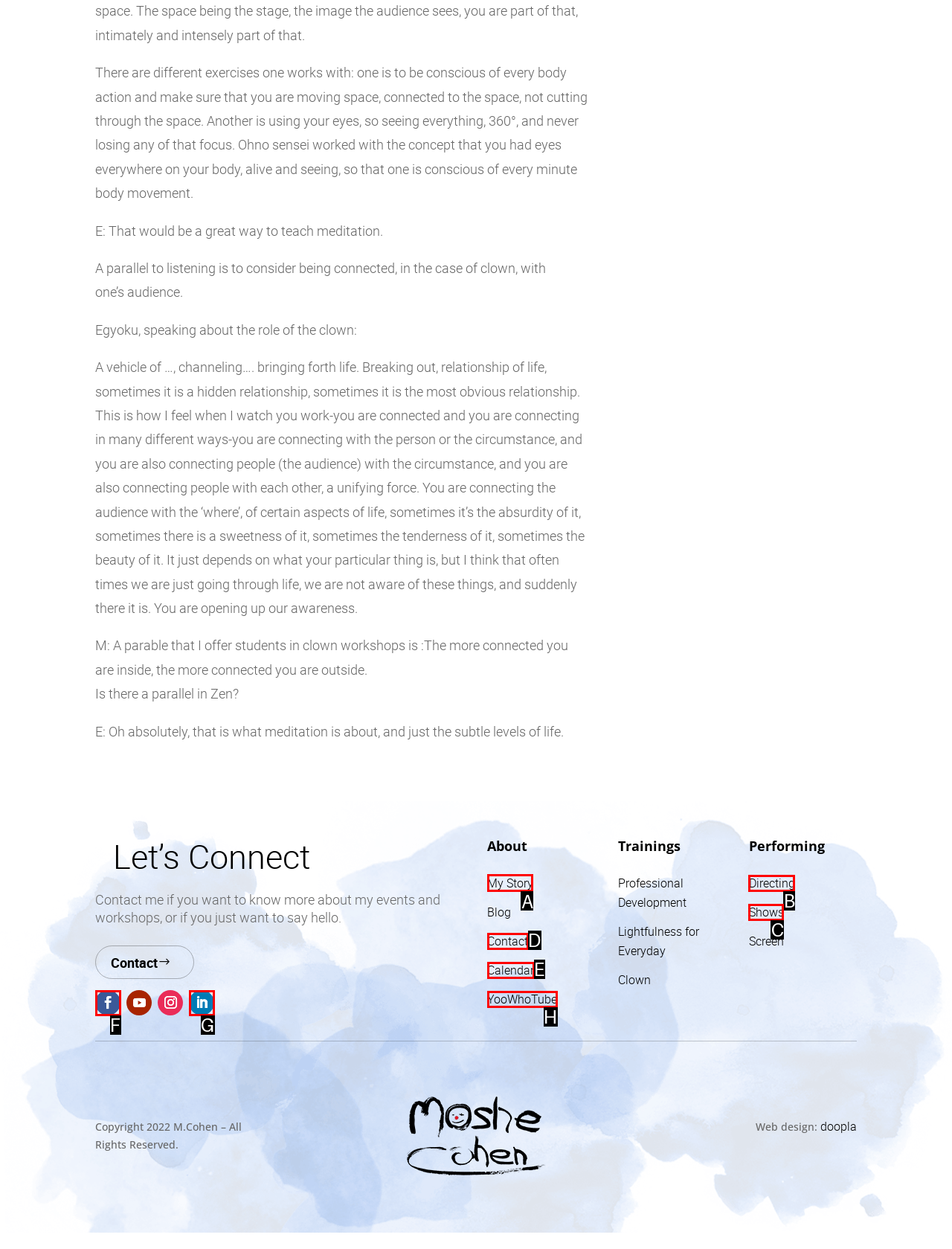Tell me which one HTML element I should click to complete the following task: Click the 'My Story' link Answer with the option's letter from the given choices directly.

A